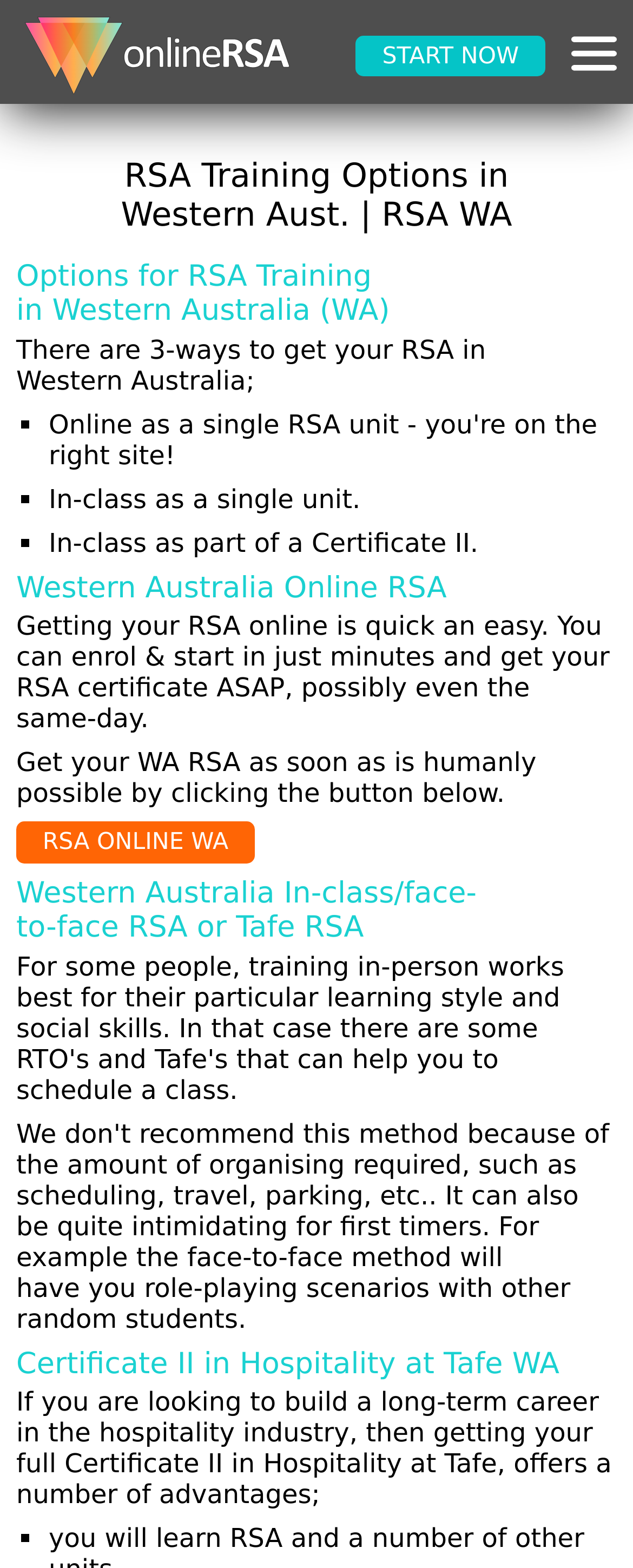Respond with a single word or phrase:
What is the advantage of getting a full Certificate II in Hospitality at Tafe?

Build a long-term career